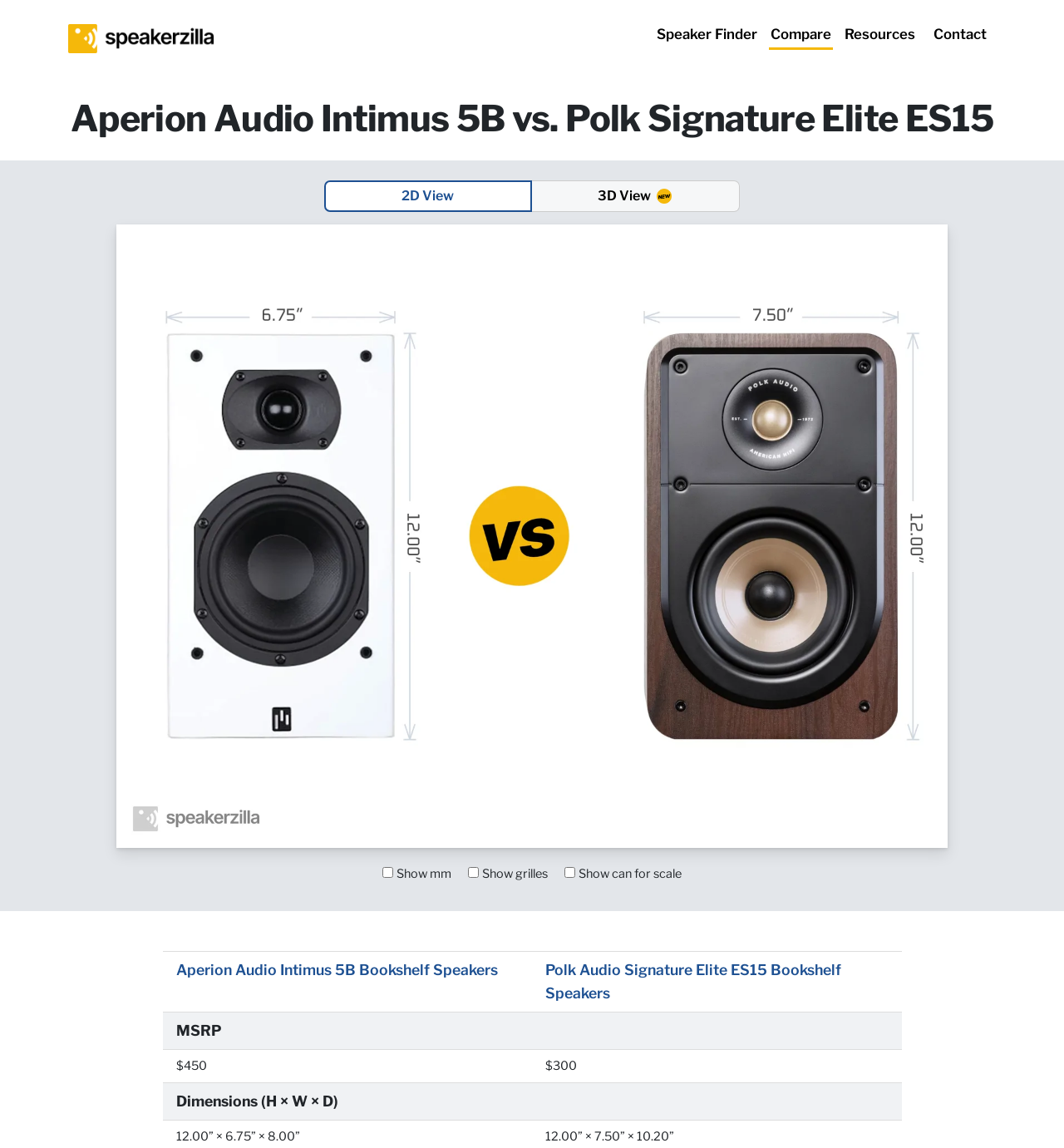What is the dimension type listed in the grid?
Use the screenshot to answer the question with a single word or phrase.

H × W × D